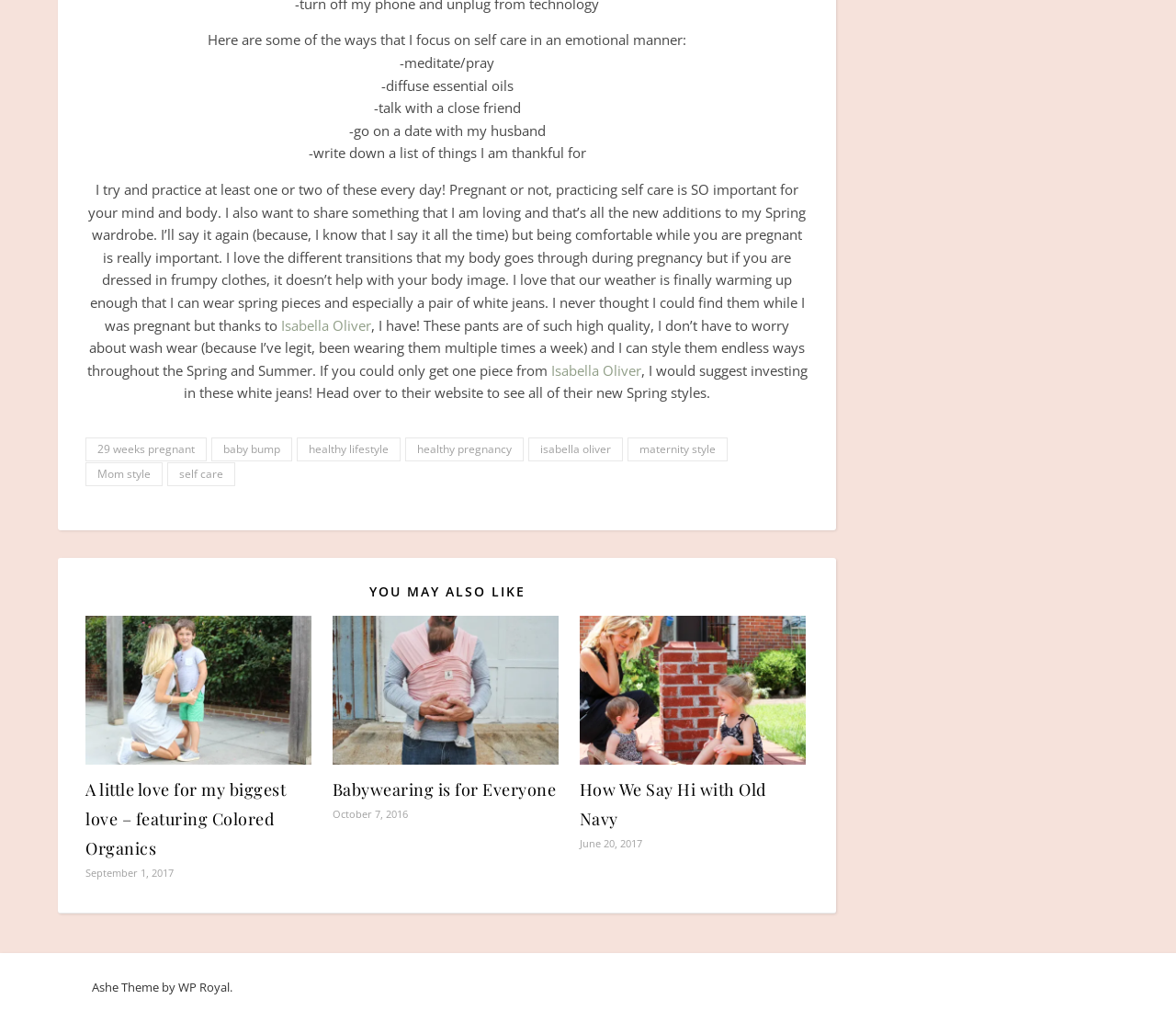Can you specify the bounding box coordinates for the region that should be clicked to fulfill this instruction: "Search for a book".

None